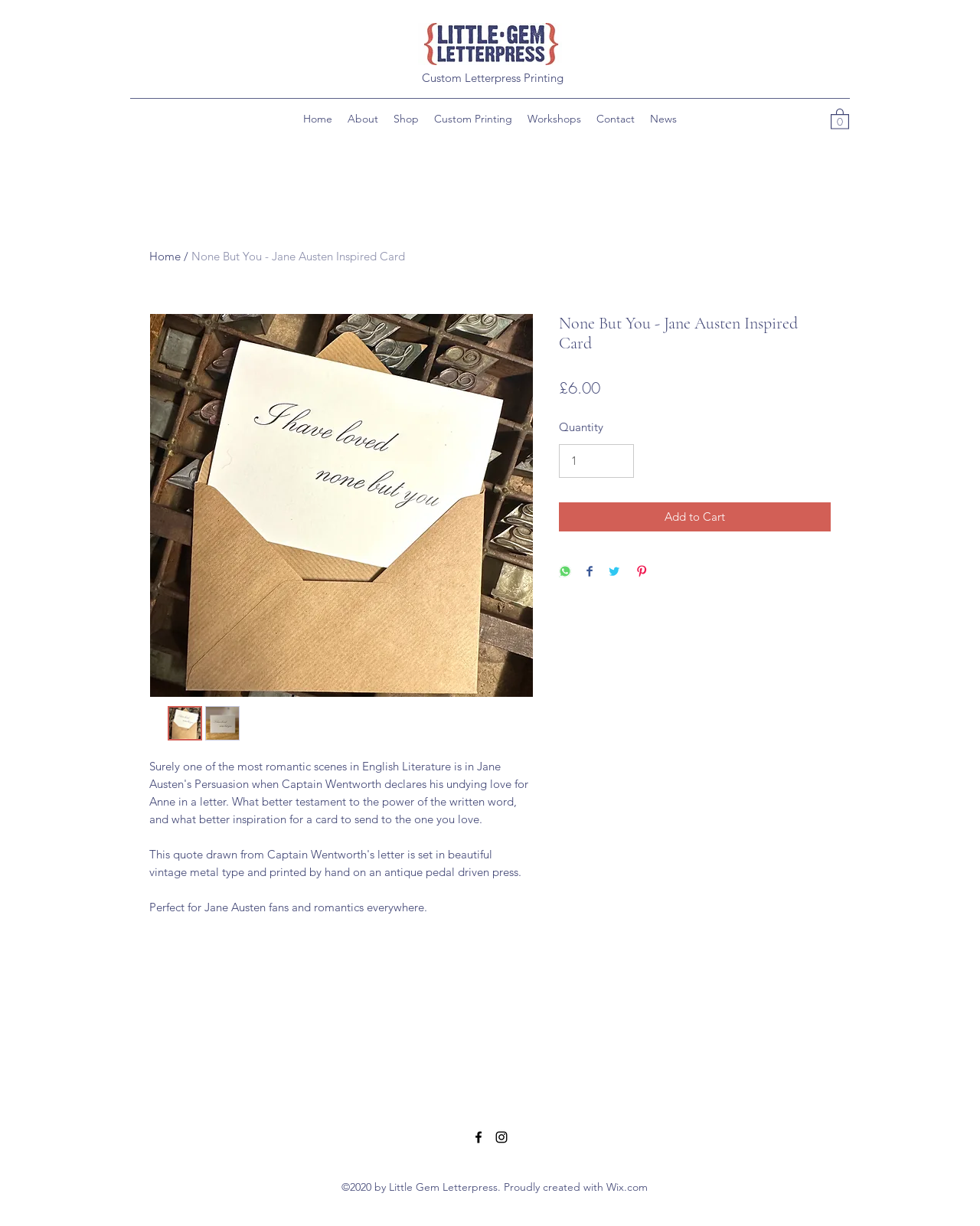Pinpoint the bounding box coordinates of the element you need to click to execute the following instruction: "Go to the 'About' page". The bounding box should be represented by four float numbers between 0 and 1, in the format [left, top, right, bottom].

[0.347, 0.087, 0.394, 0.106]